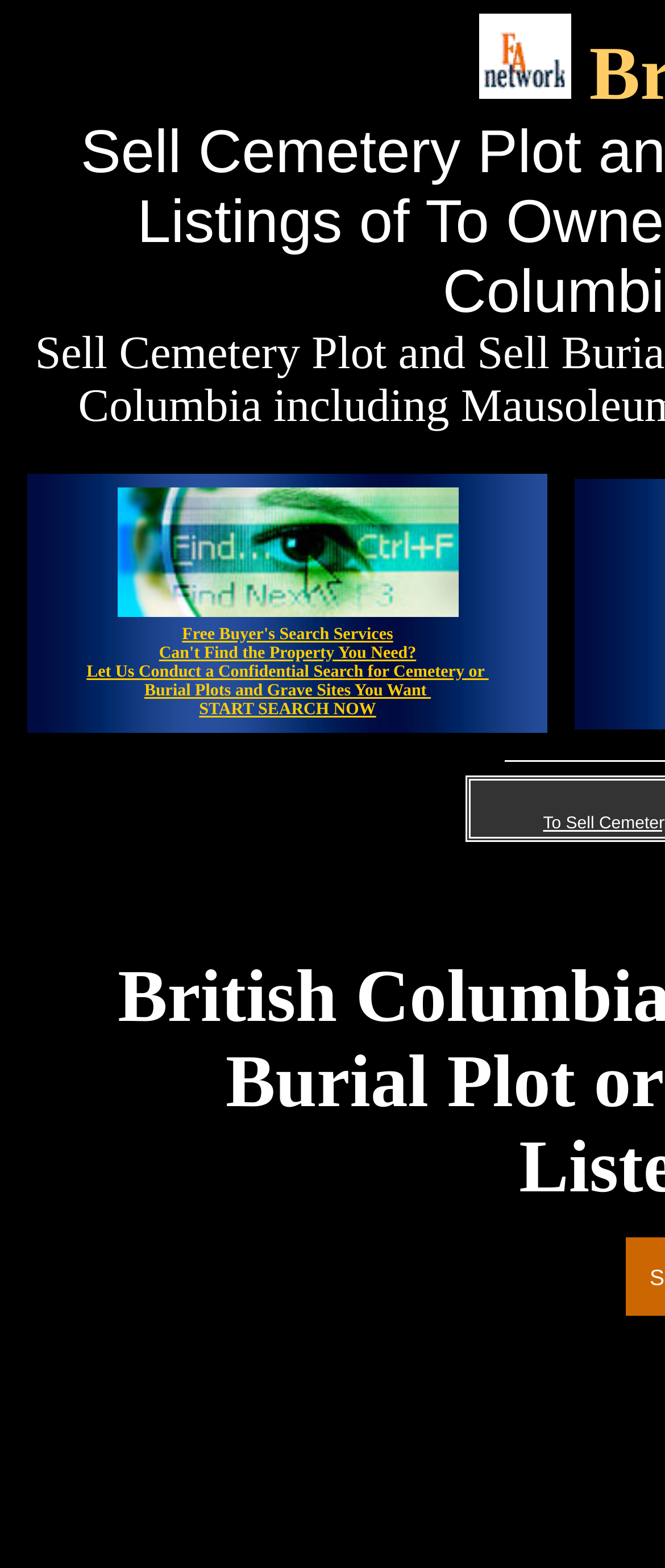What is the theme of the image at the top of the webpage?
Please answer the question with a detailed and comprehensive explanation.

The theme of the image at the top of the webpage is related to cemetery plots, which can be inferred from the image description 'British Columbia To Sell Cemetery Plots for Sale and Burial Plots or Sell Grave Sites for Sale Listings Registry of To Sell Offers Listed by British Columbia Cemetery and City'.